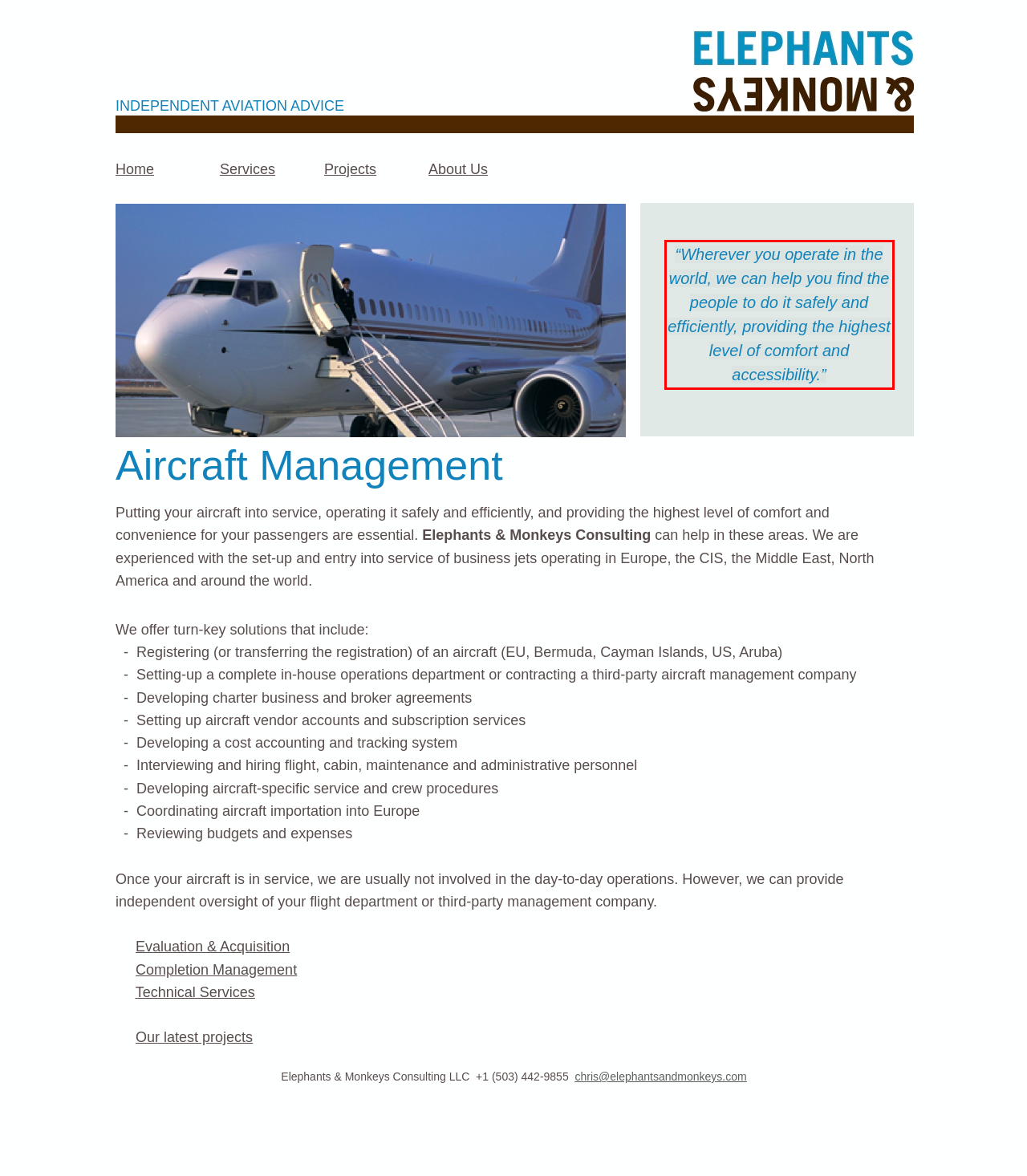Given a webpage screenshot, locate the red bounding box and extract the text content found inside it.

“Wherever you operate in the world, we can help you find the people to do it safely and efficiently, providing the highest level of comfort and accessibility.”